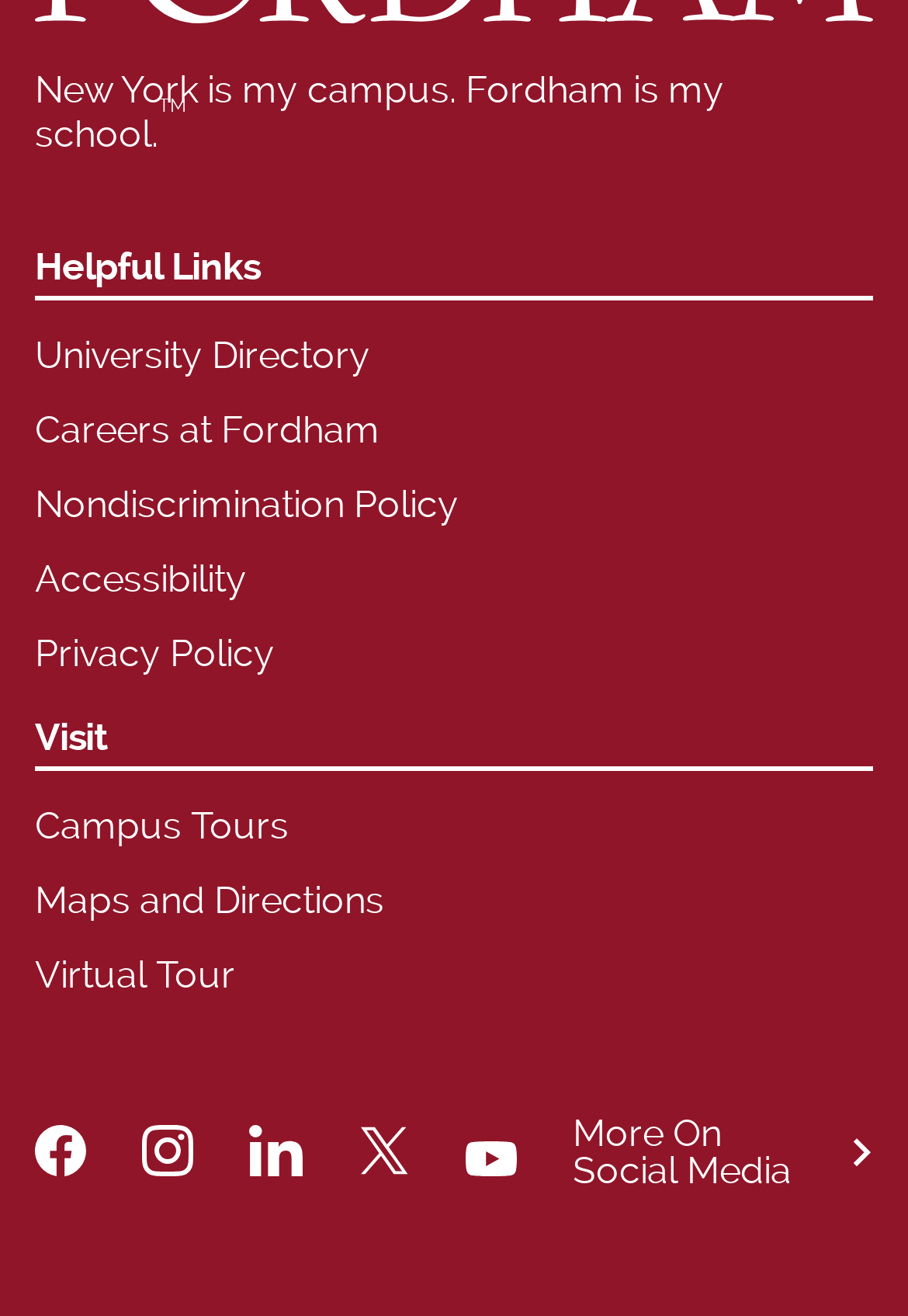Review the image closely and give a comprehensive answer to the question: What is the third link under 'Helpful Links'?

The third link under 'Helpful Links' is 'Nondiscrimination Policy' which is a link element with bounding box coordinates [0.038, 0.37, 0.505, 0.398].